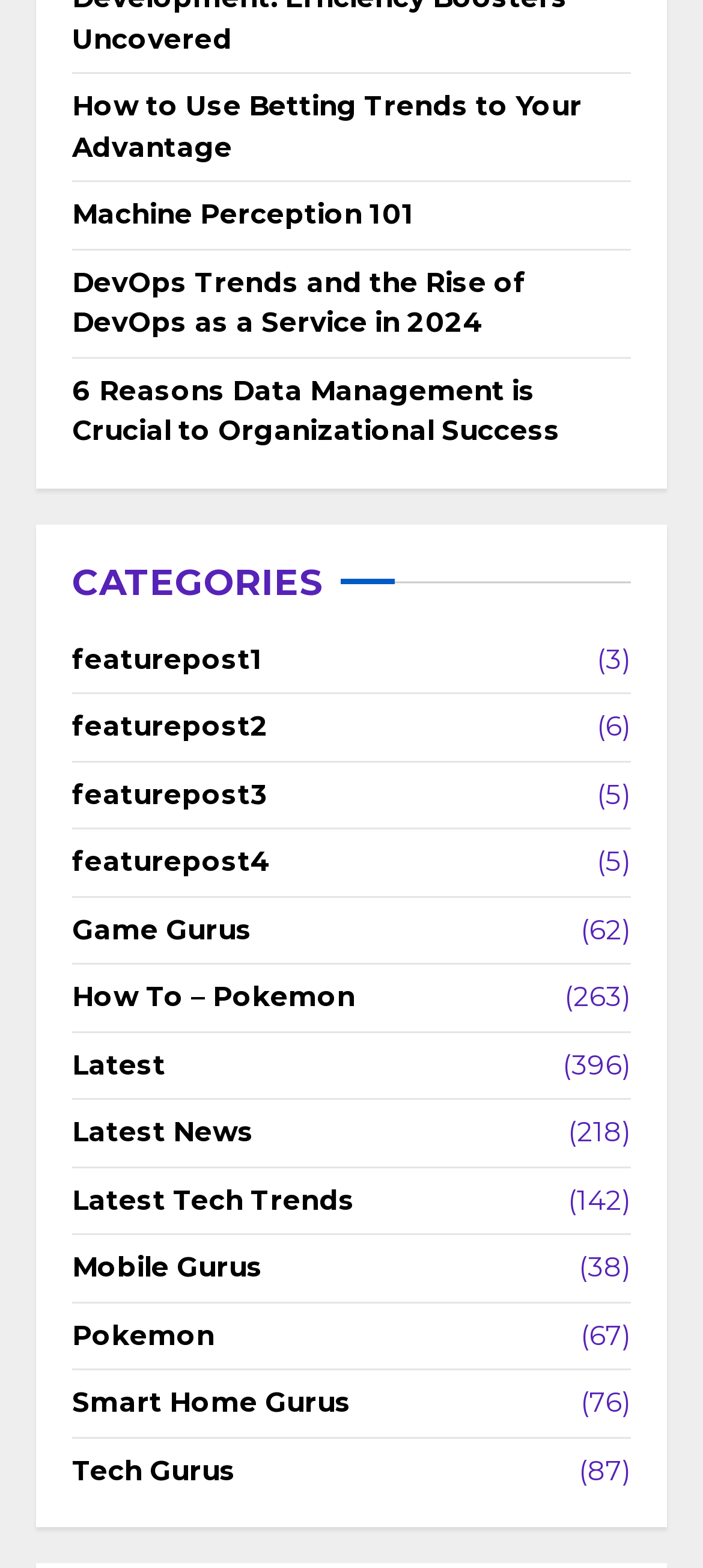Determine the bounding box coordinates of the clickable region to carry out the instruction: "View the latest news".

[0.103, 0.71, 0.362, 0.736]